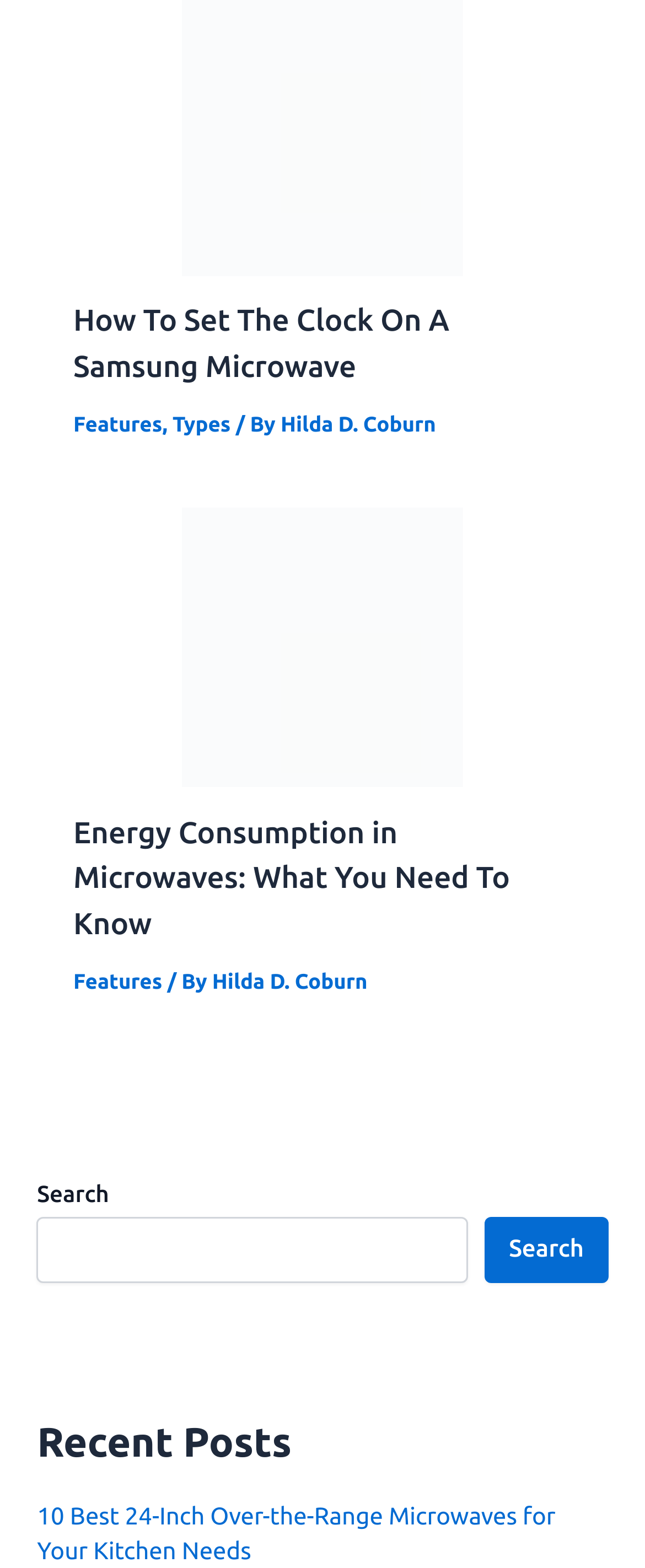Provide a short answer using a single word or phrase for the following question: 
What is the author of the article?

Hilda D. Coburn